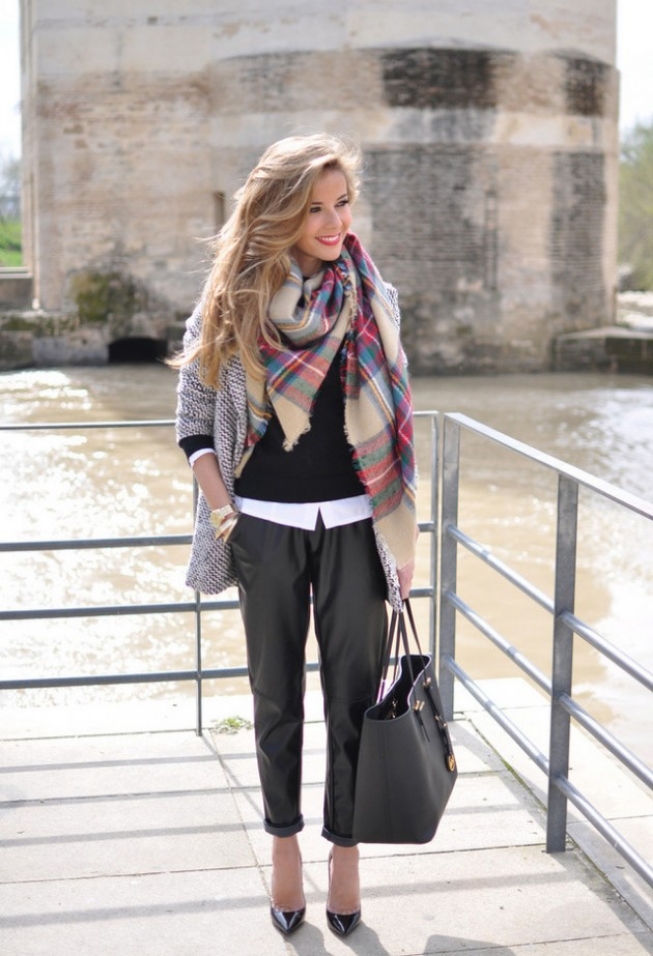What is the woman wearing on her feet?
Answer the question with a single word or phrase by looking at the picture.

High heels